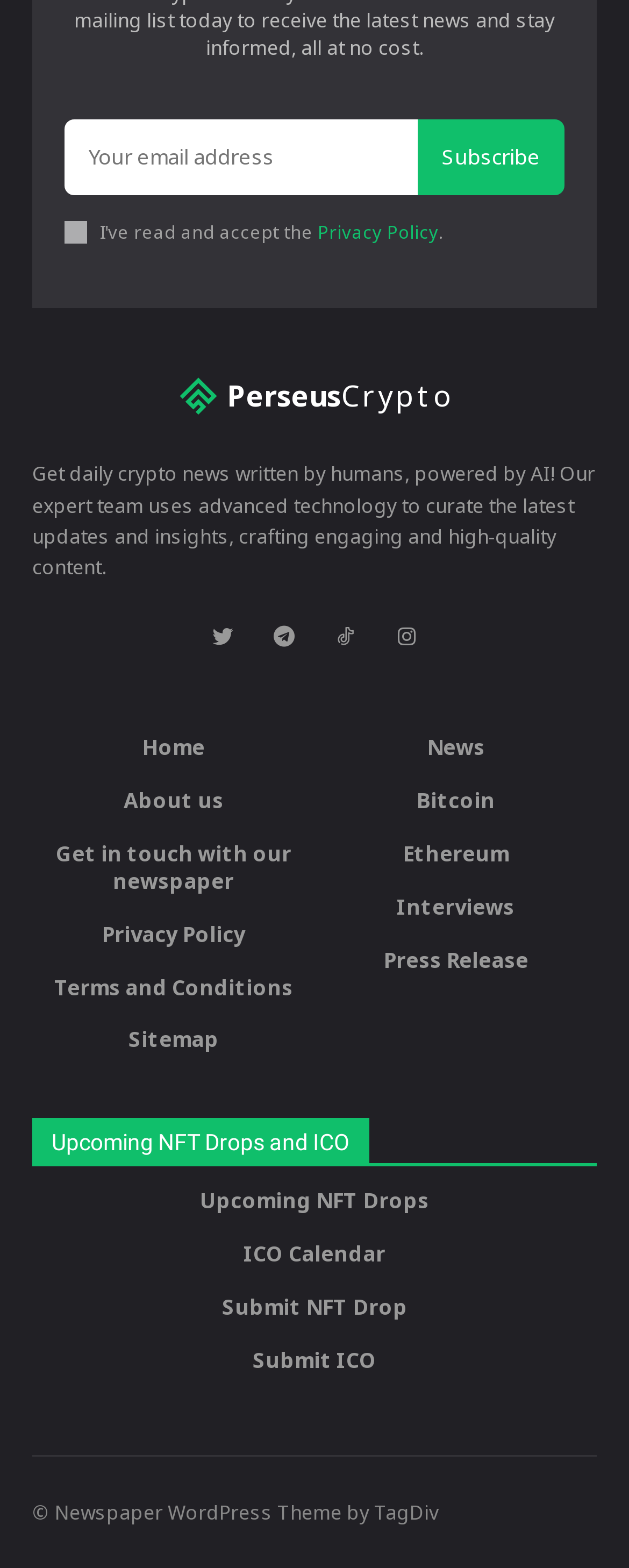Identify the bounding box coordinates of the part that should be clicked to carry out this instruction: "Visit Perseus Crypto".

[0.278, 0.238, 0.722, 0.267]